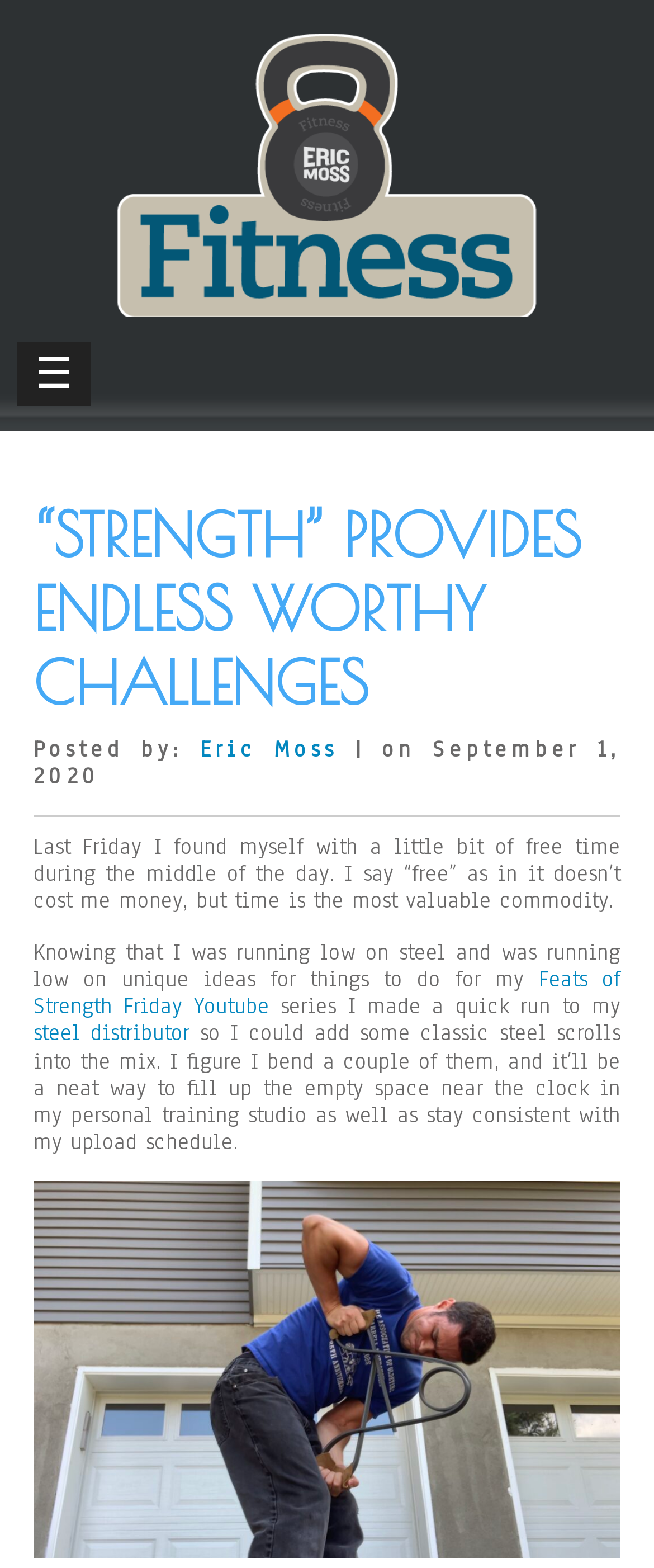Using the information in the image, could you please answer the following question in detail:
What is the author planning to add to the mix?

The author mentions 'I figure I bend a couple of them, and it’ll be a neat way to fill up the empty space near the clock in my personal training studio as well as stay consistent with my upload schedule', which indicates that the author is planning to add classic steel scrolls to the mix.